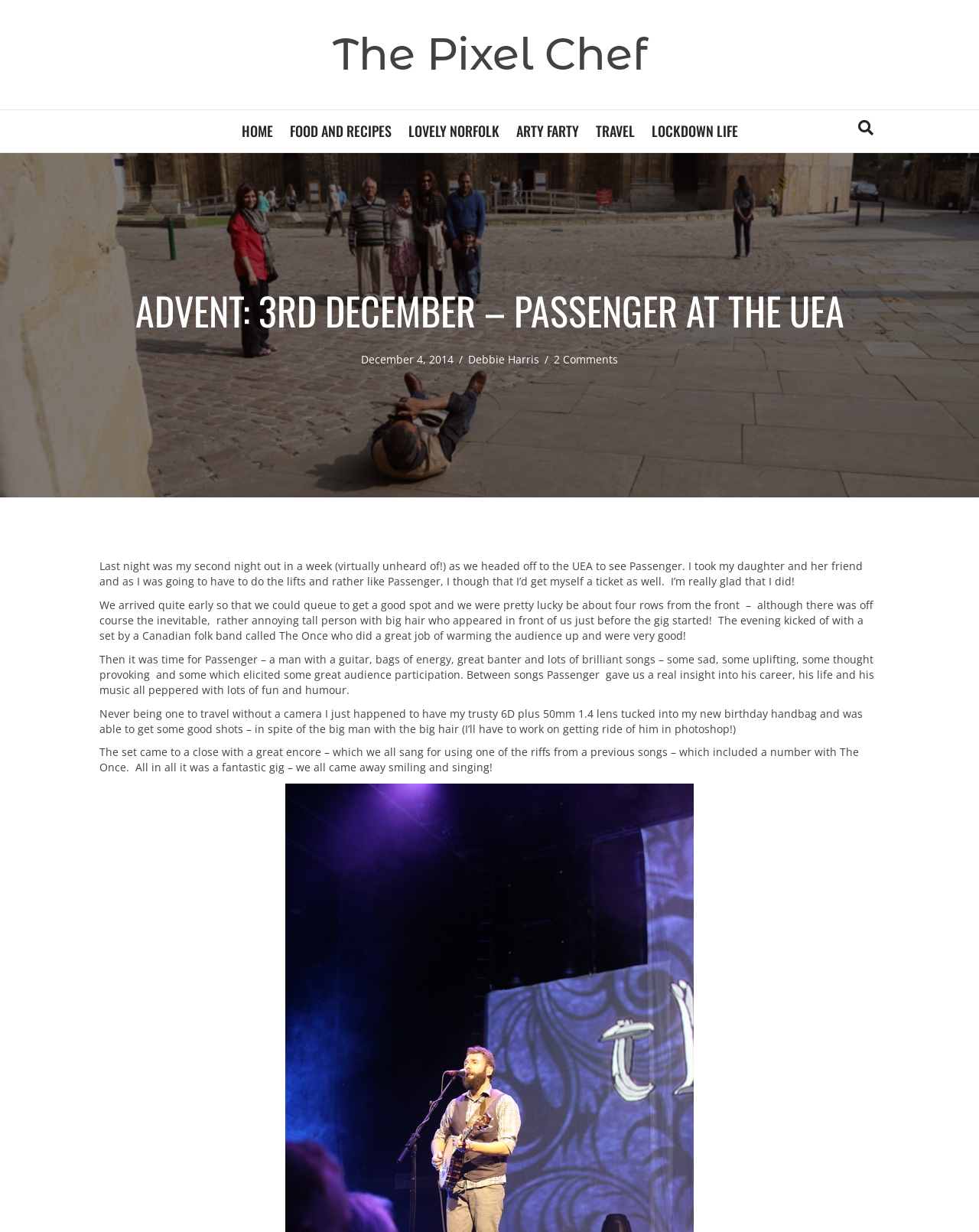Who is the author of the article?
Using the information from the image, answer the question thoroughly.

The author's name is mentioned in the article as 'Debbie Harris', which is linked to the author's profile or homepage. This suggests that Debbie Harris is the author of the article.